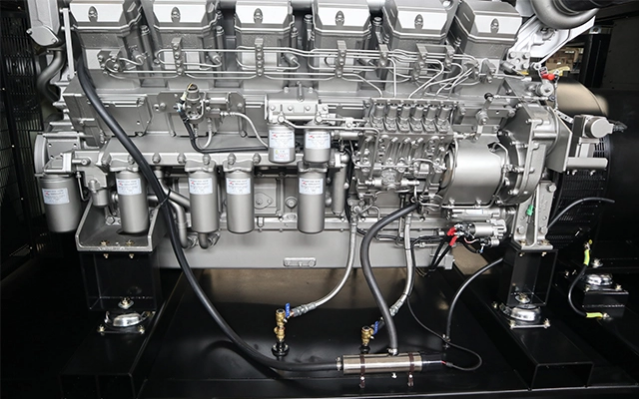Generate an elaborate caption that covers all aspects of the image.

The image showcases a robust and intricately designed engine, likely from a Mitsubishi/SME diesel generator set. This engine is a critical component of a diesel generator, intended for high-reliability performance, particularly in settings such as data centers where uninterrupted power supply is essential. 

Key features include several cylindrical components, which appear to be fuel injectors or filters, displaying the attention to detail and engineering precision characteristic of Mitsubishi/SME. The engine's architecture suggests a focus on durability and efficiency, with clearly visible tubing and connections that hint at its advanced engineering. 

This engine is designed to run continuously over extended periods, ensuring operational readiness during power outages. Its robust design is built to withstand harsh environmental conditions, reinforcing its suitability as a dependable backup power source for businesses of all sizes. Overall, the image reflects the commitment to quality and performance inherent in Mitsubishi/SME products.